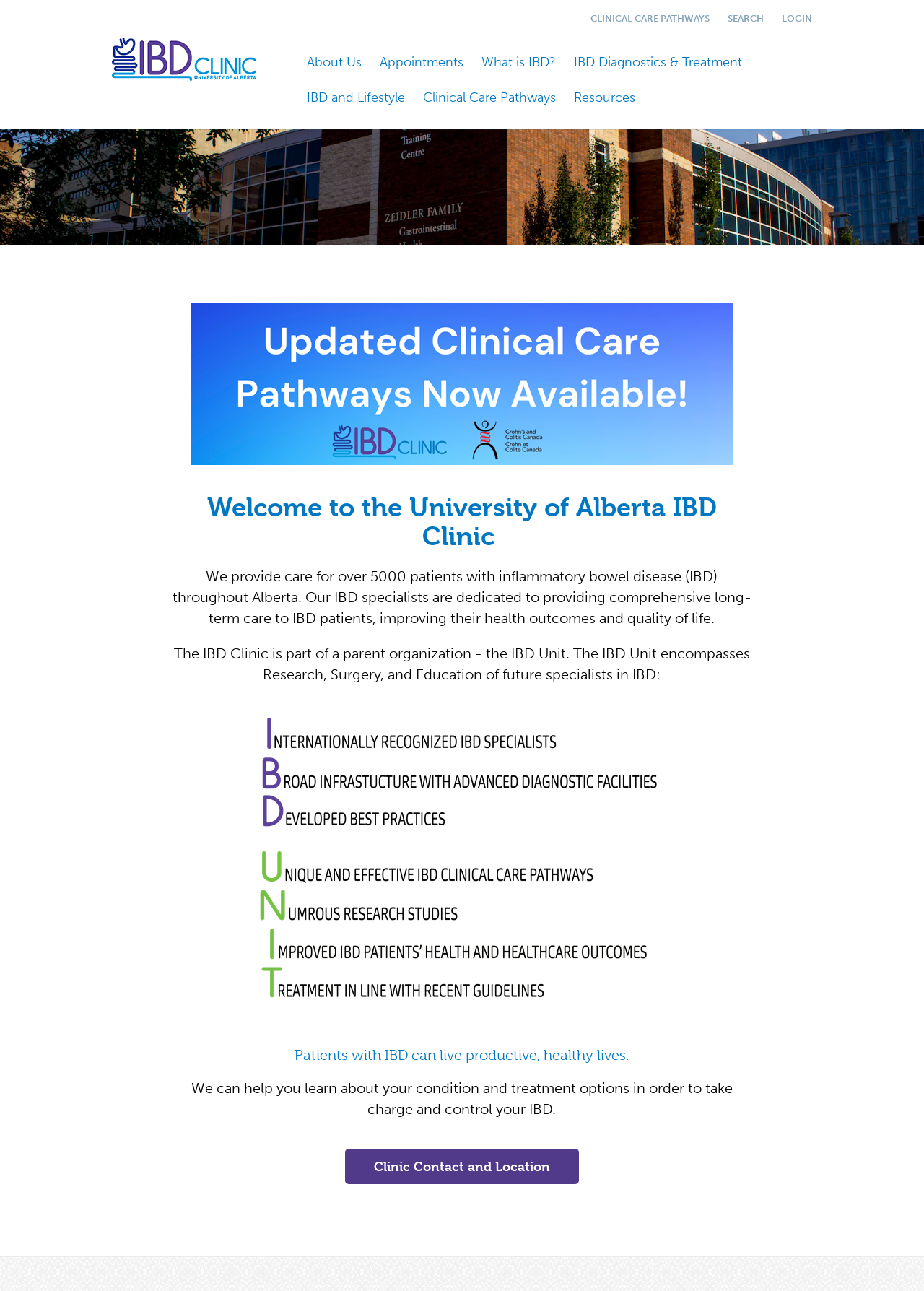Can you determine the main header of this webpage?

Inflammatory Bowel Disease Clinic